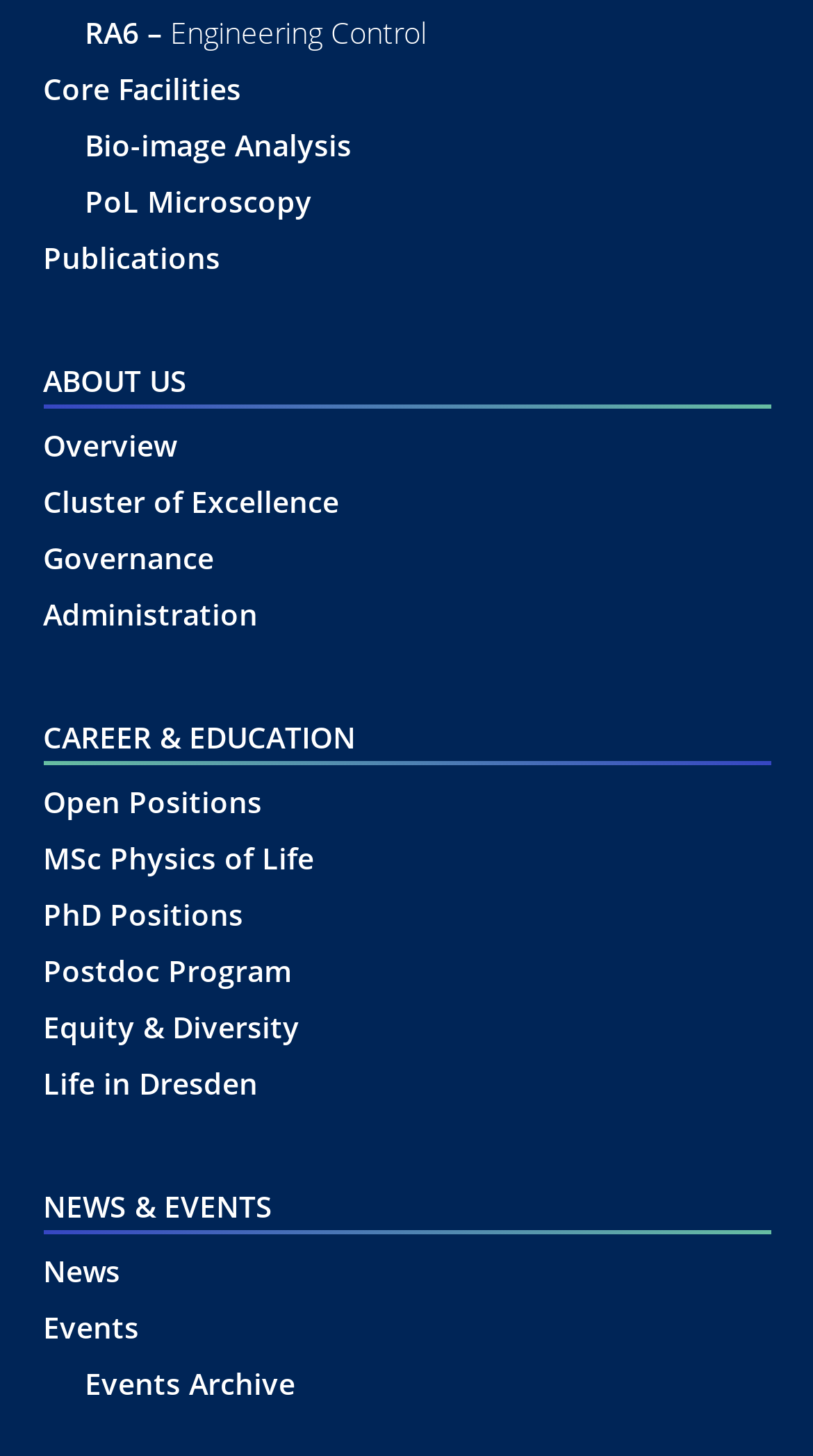Please find the bounding box coordinates of the clickable region needed to complete the following instruction: "Go to ABOUT US". The bounding box coordinates must consist of four float numbers between 0 and 1, i.e., [left, top, right, bottom].

[0.053, 0.243, 0.947, 0.287]